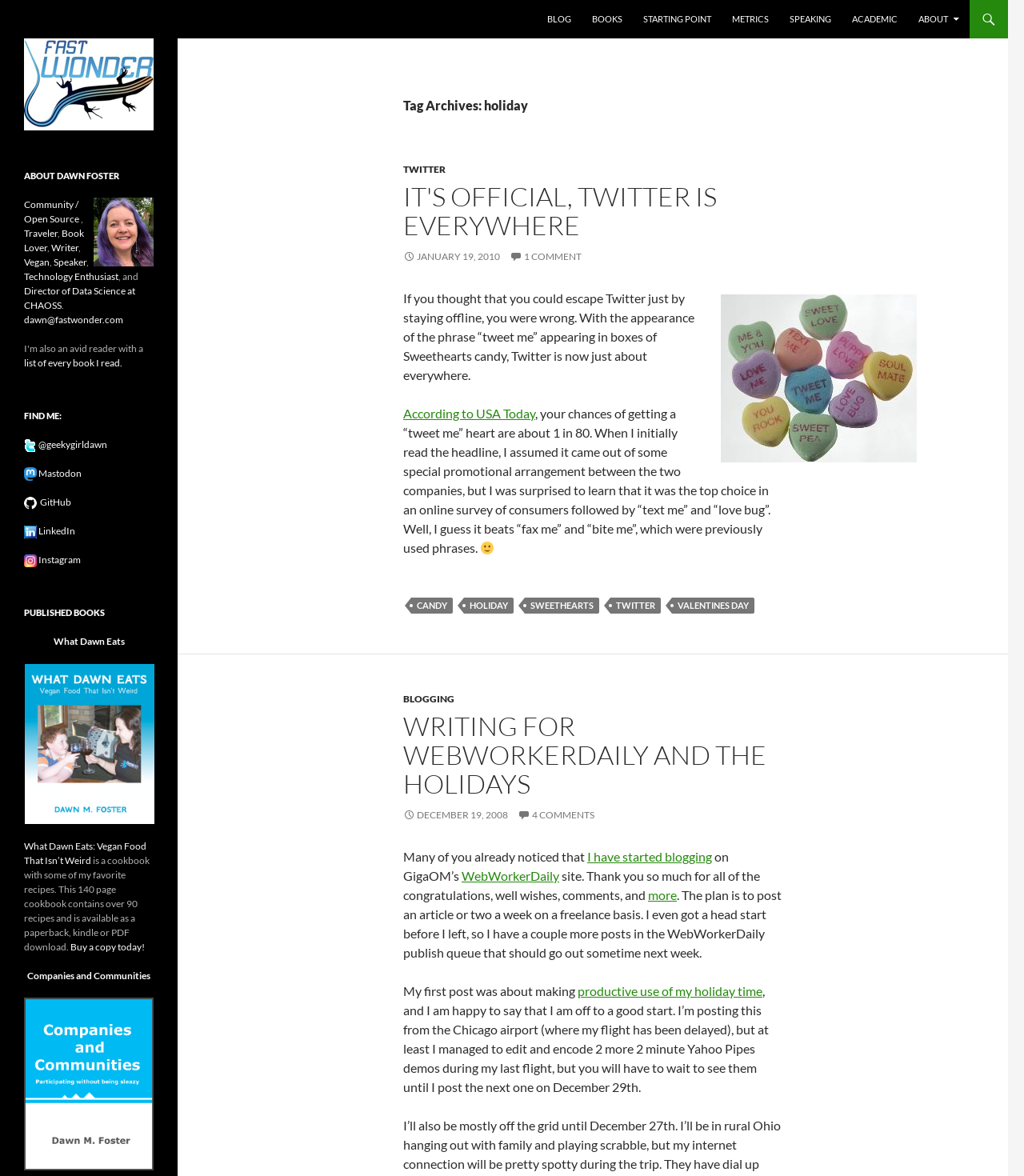What is the author's dietary preference?
From the details in the image, provide a complete and detailed answer to the question.

The author's dietary preference is 'Vegan' which is mentioned in the 'ABOUT DAWN FOSTER' section of the webpage.